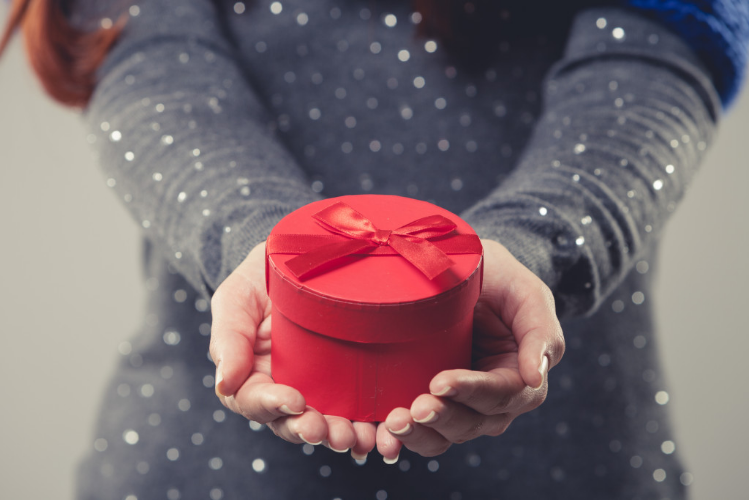What is the theme of the visual?
Please provide a detailed and comprehensive answer to the question.

The caption highlights the sentiment and care involved in selecting a meaningful present for loved ones, specifically emphasizing the theme of giving gifts to elderly parents.